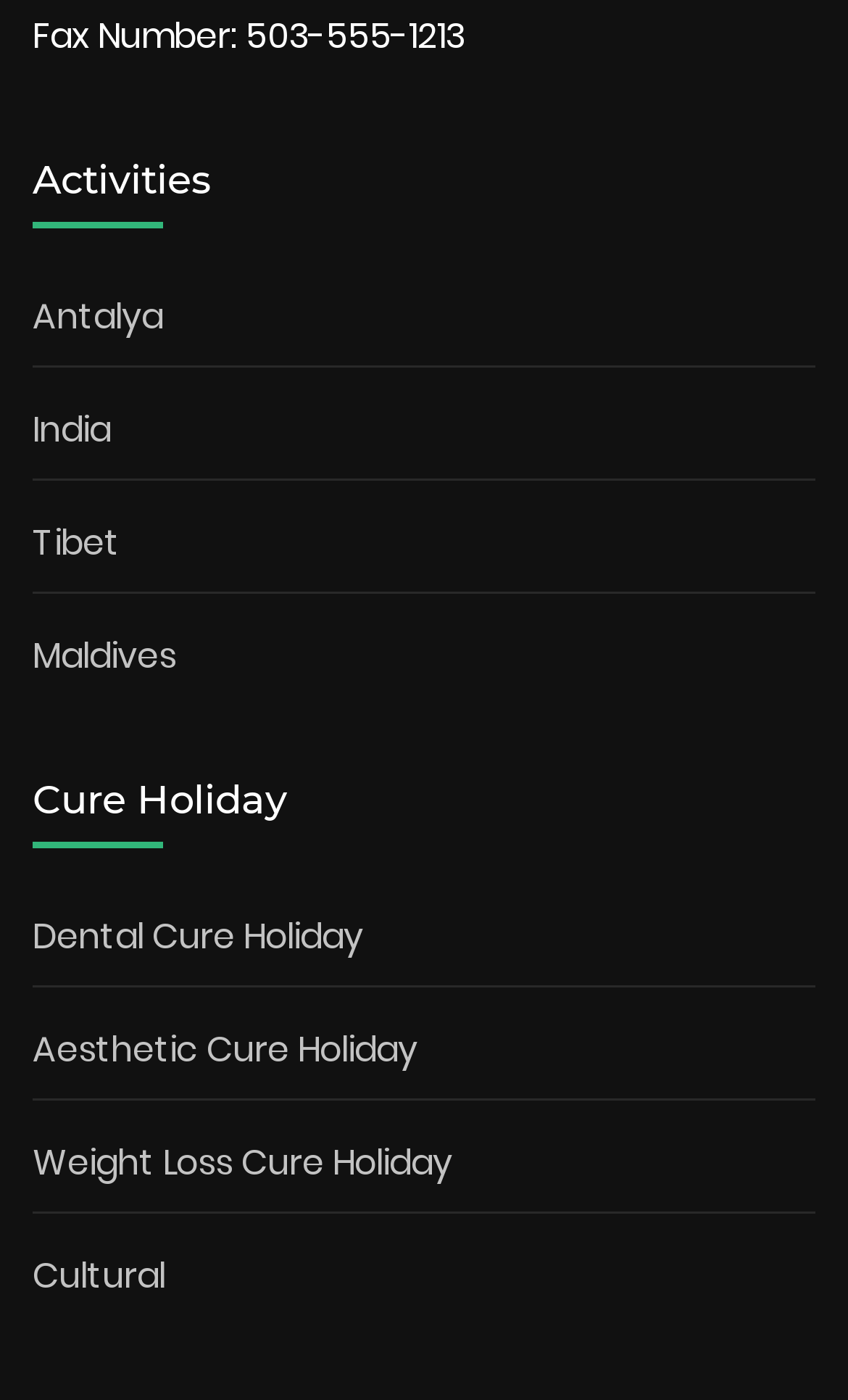How many links are under the 'Activities' heading?
Please ensure your answer to the question is detailed and covers all necessary aspects.

I counted the number of link elements under the 'Activities' heading, which are 'Antalya', 'India', 'Tibet', and 'Maldives', and found that there are 4 links.